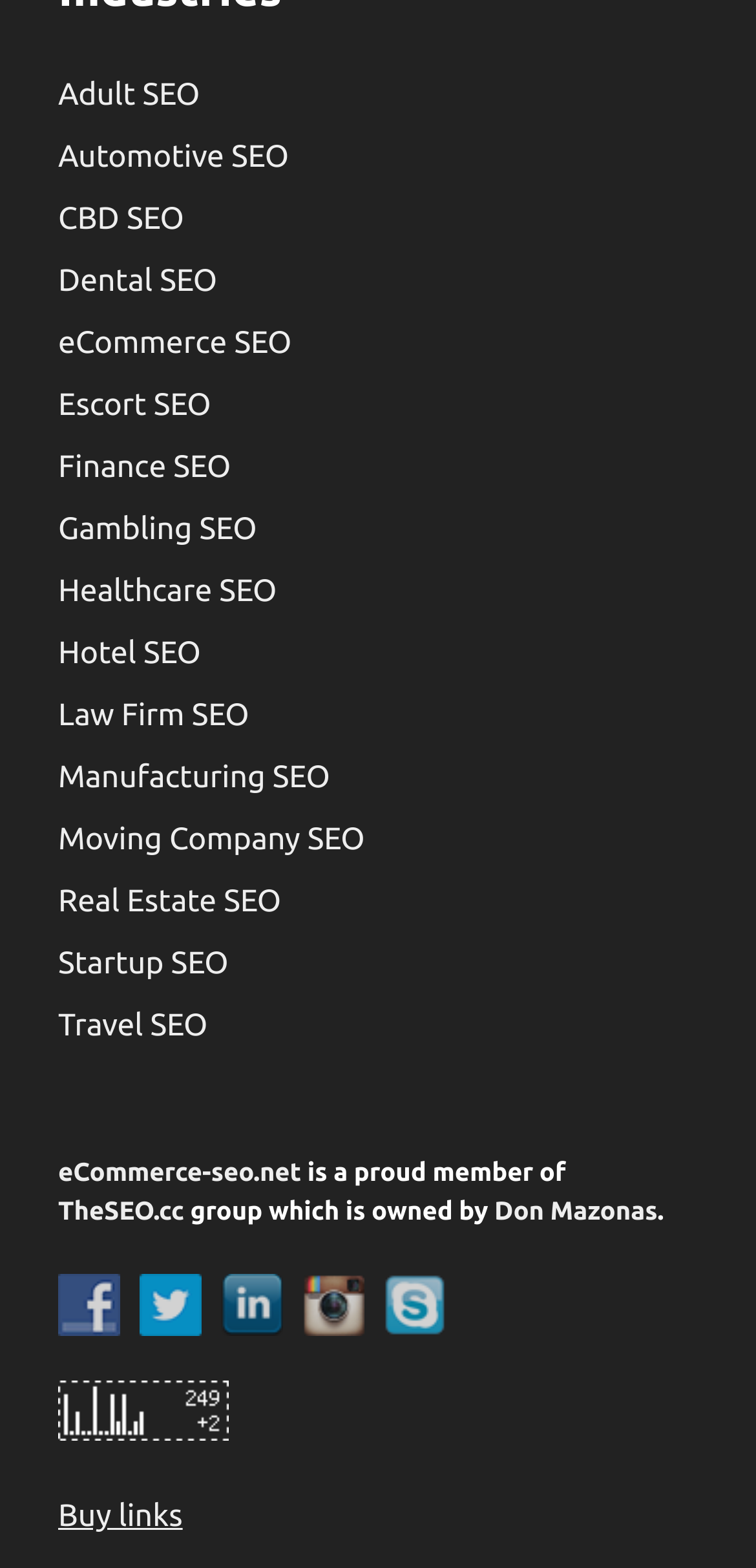What is the name of the person who owns TheSEO.cc group?
Please provide a detailed answer to the question.

I found this information by looking at the heading element that mentions eCommerce-seo.net and its affiliation with TheSEO.cc group. The heading element also mentions that TheSEO.cc group is owned by Don Mazonas.